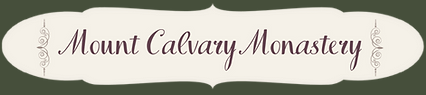What is the purpose of the image?
Refer to the image and provide a concise answer in one word or phrase.

To convey a sense of peace